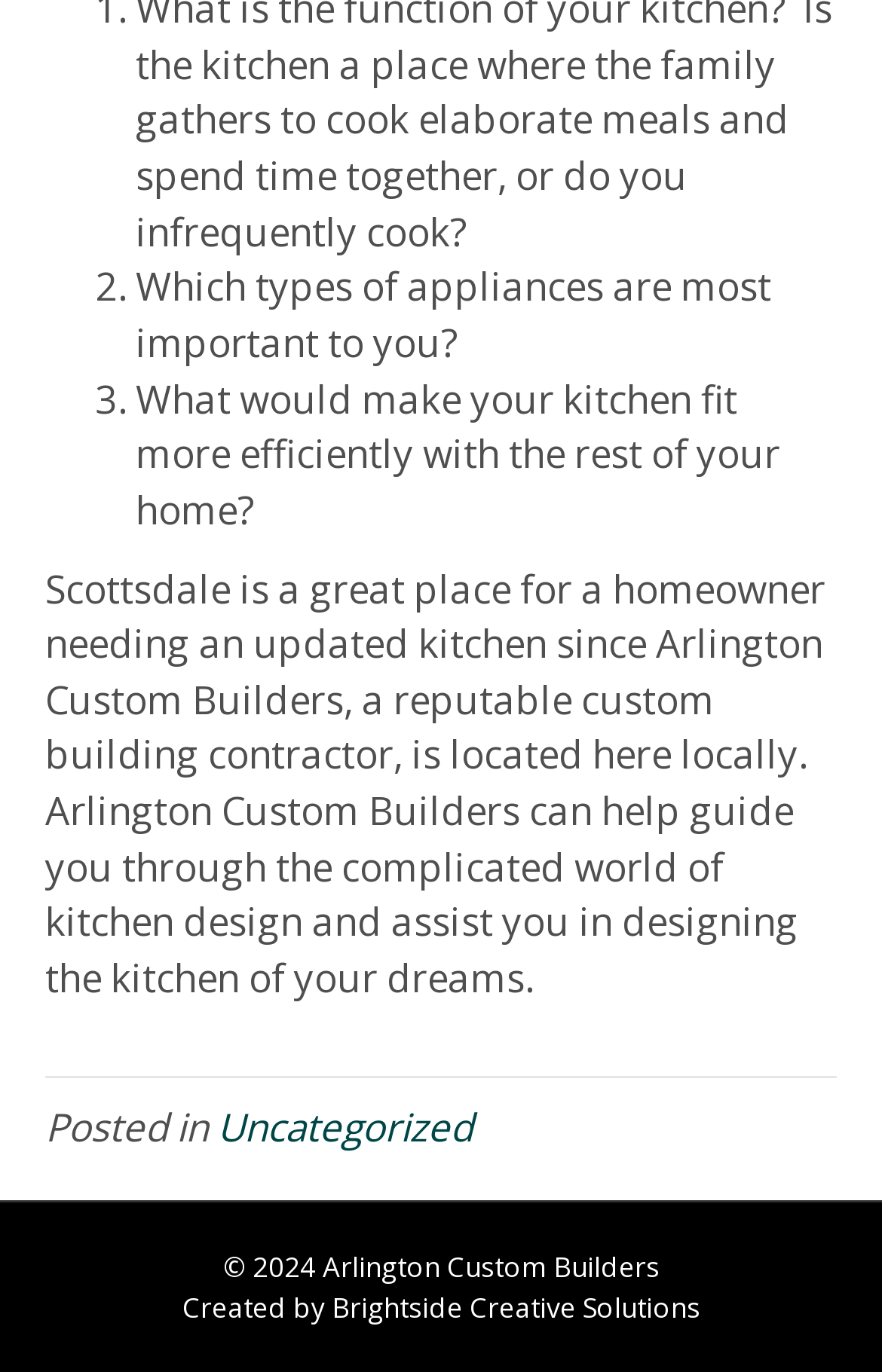Provide a one-word or short-phrase response to the question:
What is the topic of the article?

Kitchen design